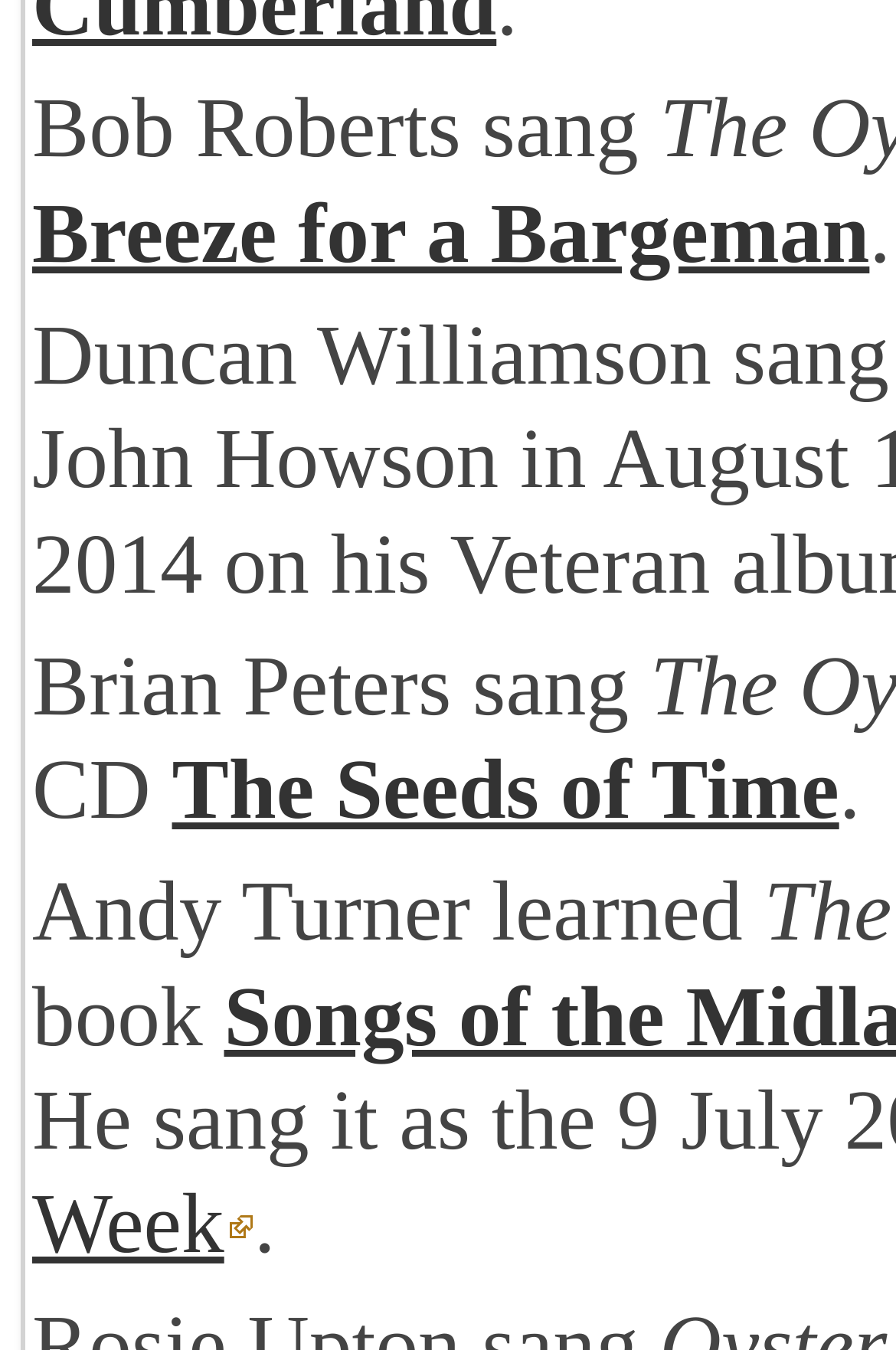How many people are mentioned on the webpage?
Craft a detailed and extensive response to the question.

I counted the number of people mentioned on the webpage by looking at the static text elements. I found three people: Bob Roberts, Brian Peters, and Andy Turner. Therefore, the answer is 3.